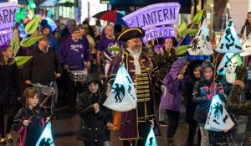Describe the scene in the image with detailed observations.

The image captures the vibrant atmosphere of the Maidenhead Lantern Parade, held in 2016. In the foreground, a proud town crier, dressed in traditional attire, leads the parade, embodying the spirit of the event. Surrounding him are enthusiastic participants, including children and adults, all carrying illuminated lanterns that add a magical glow to the evening. The crowd is dressed in a variety of colorful outfits, showcasing a sense of community and celebration. Behind them, a banner reading "Lantern Parade" can be seen, further emphasizing the festive nature of this local event. The scene is alive with joy, highlighting the charm of community gatherings in the Royal Borough of Windsor and Maidenhead.